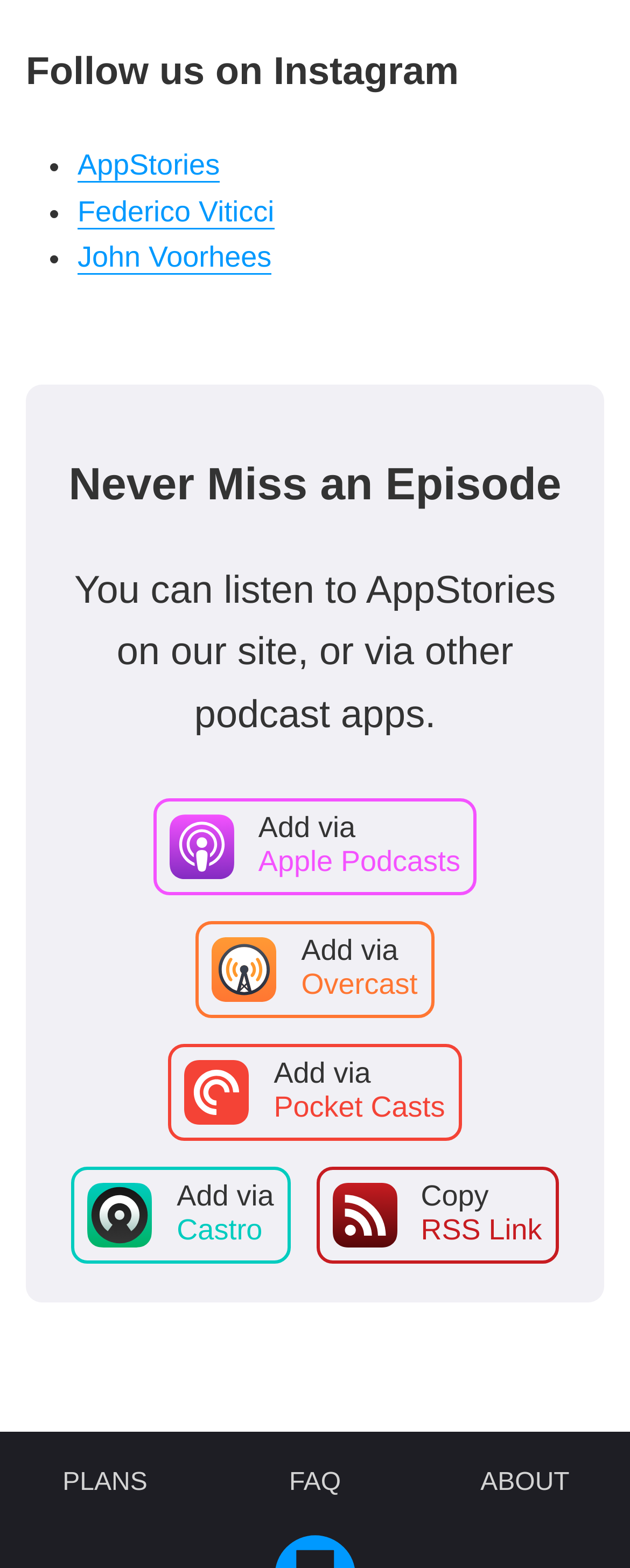Could you provide the bounding box coordinates for the portion of the screen to click to complete this instruction: "go to December 2023"?

None